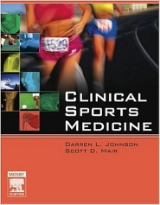Generate an in-depth description of the image you see.

The image showcases the cover of the book "Clinical Sports Medicine," authored by Darren L. Johnson and Scott D. Mair. The cover features dynamic visuals of athletes in action, highlighted by a vibrant orange border. In the foreground, runners are depicted, emphasizing the book's focus on sports and exercise-related medical practices. The inclusion of various images of athletic activities suggests a comprehensive approach to understanding sports medicine, catering to both recreational and competitive athletes. This text is designed for modern clinicians seeking hands-on information and practical guidance in the management of sports-related injuries.